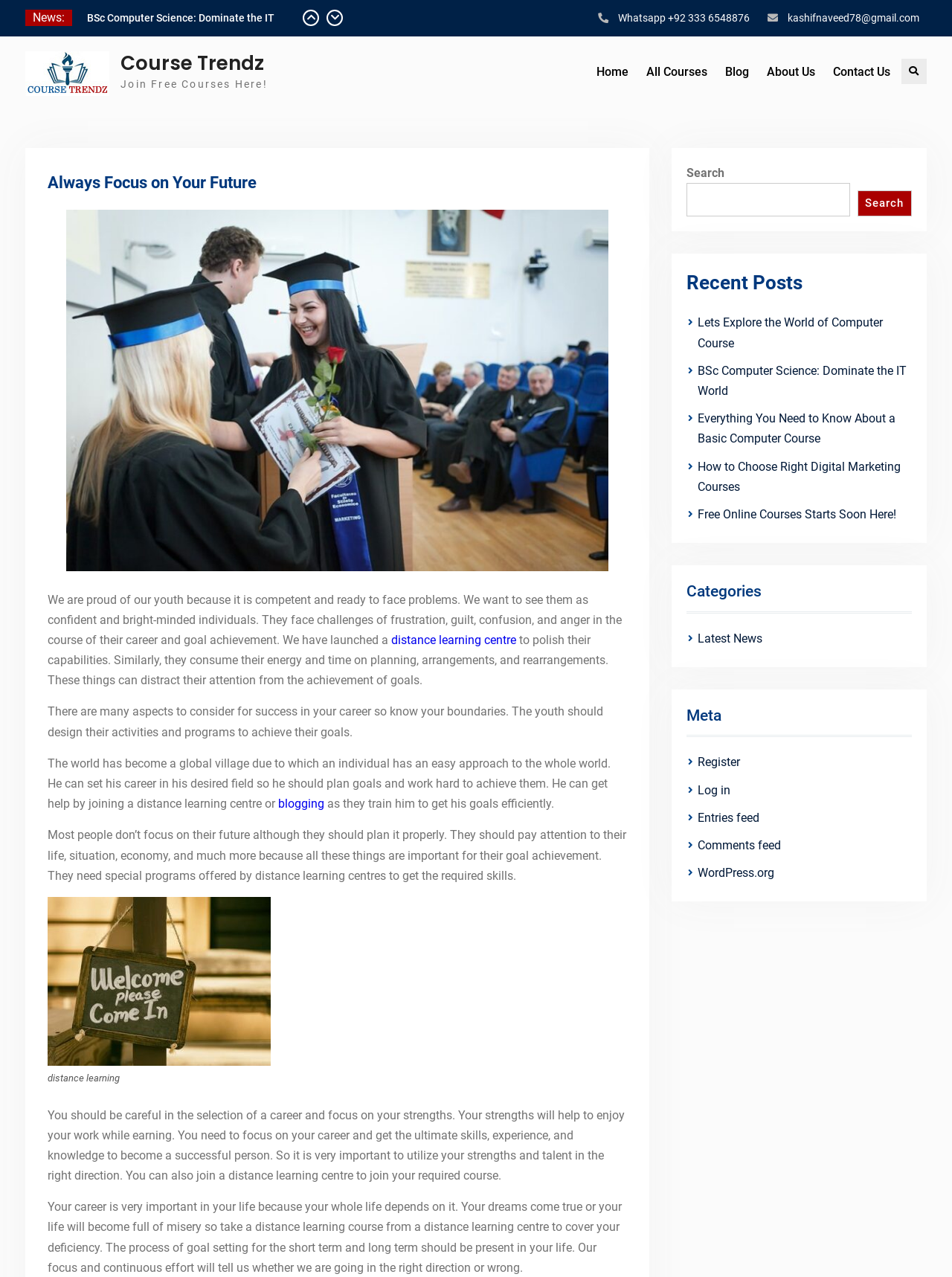Respond to the question below with a single word or phrase:
What is the purpose of the distance learning centre?

To polish capabilities